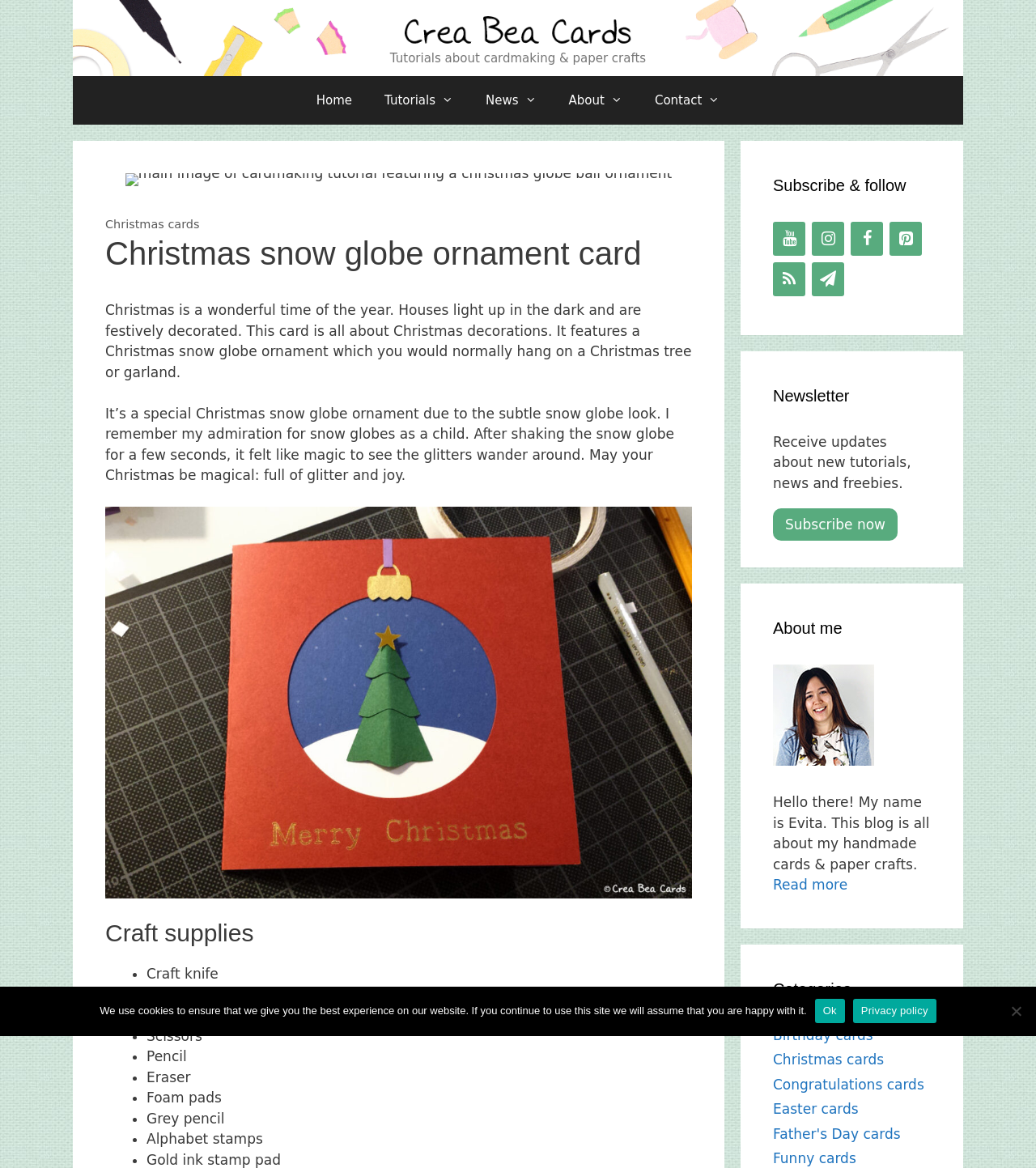Specify the bounding box coordinates (top-left x, top-left y, bottom-right x, bottom-right y) of the UI element in the screenshot that matches this description: News

[0.453, 0.065, 0.533, 0.107]